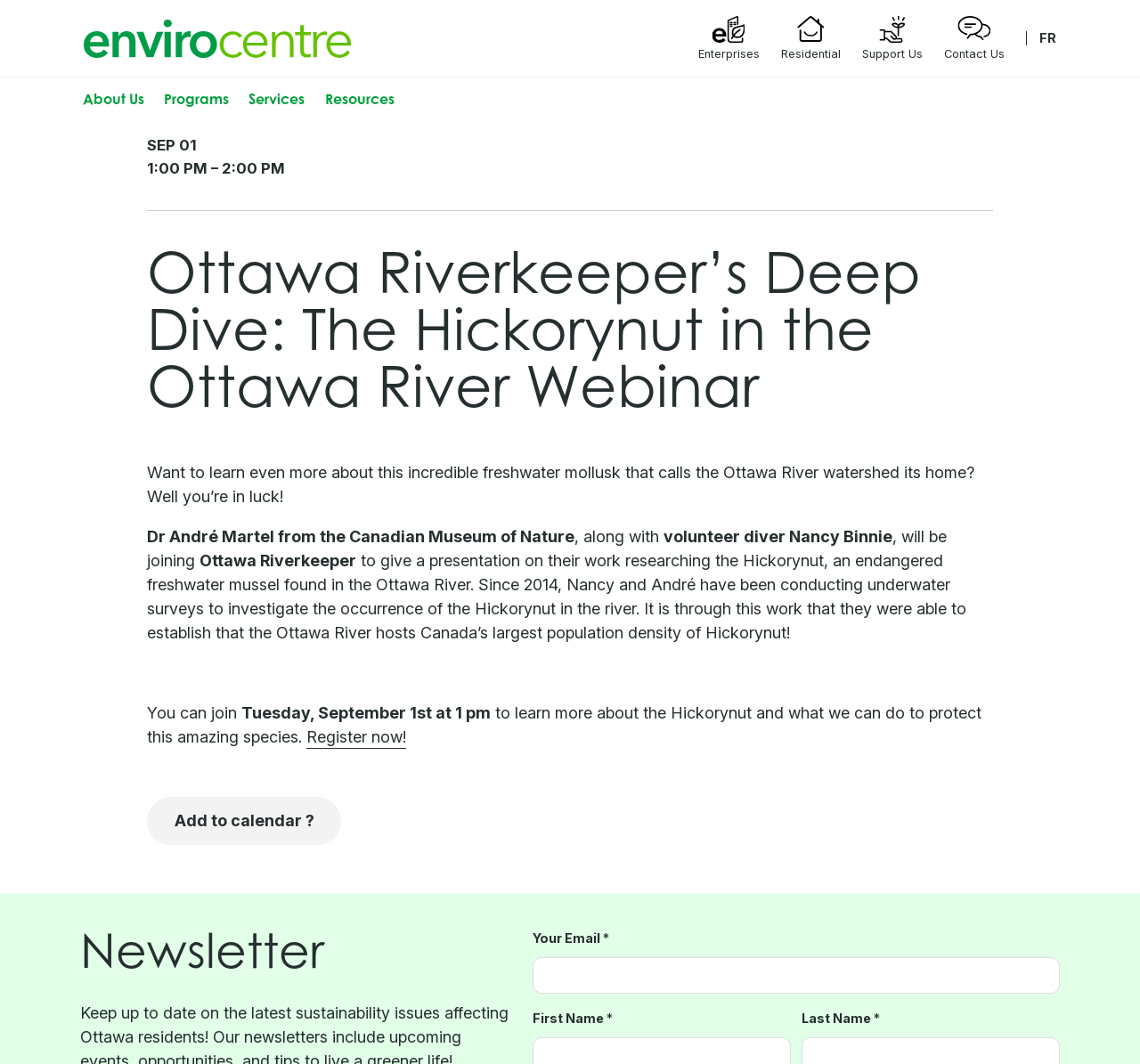Provide a short answer to the following question with just one word or phrase: Who are the speakers of the webinar?

Dr. André Martel and Nancy Binnie